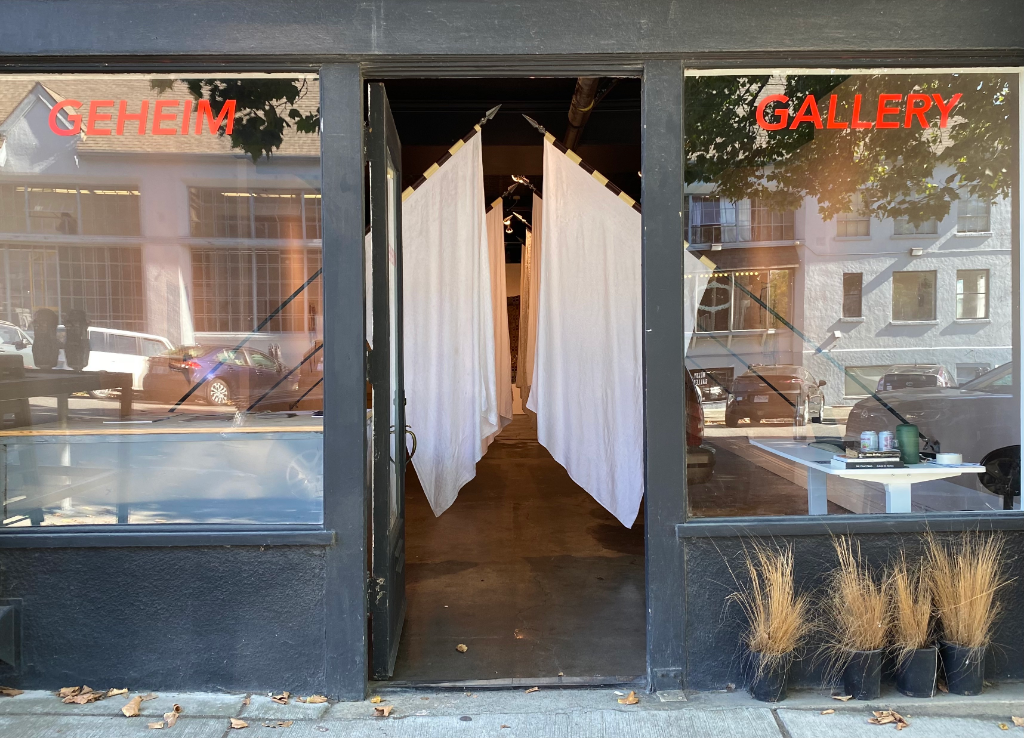What type of plants are outside the gallery?
Refer to the screenshot and respond with a concise word or phrase.

dried plants